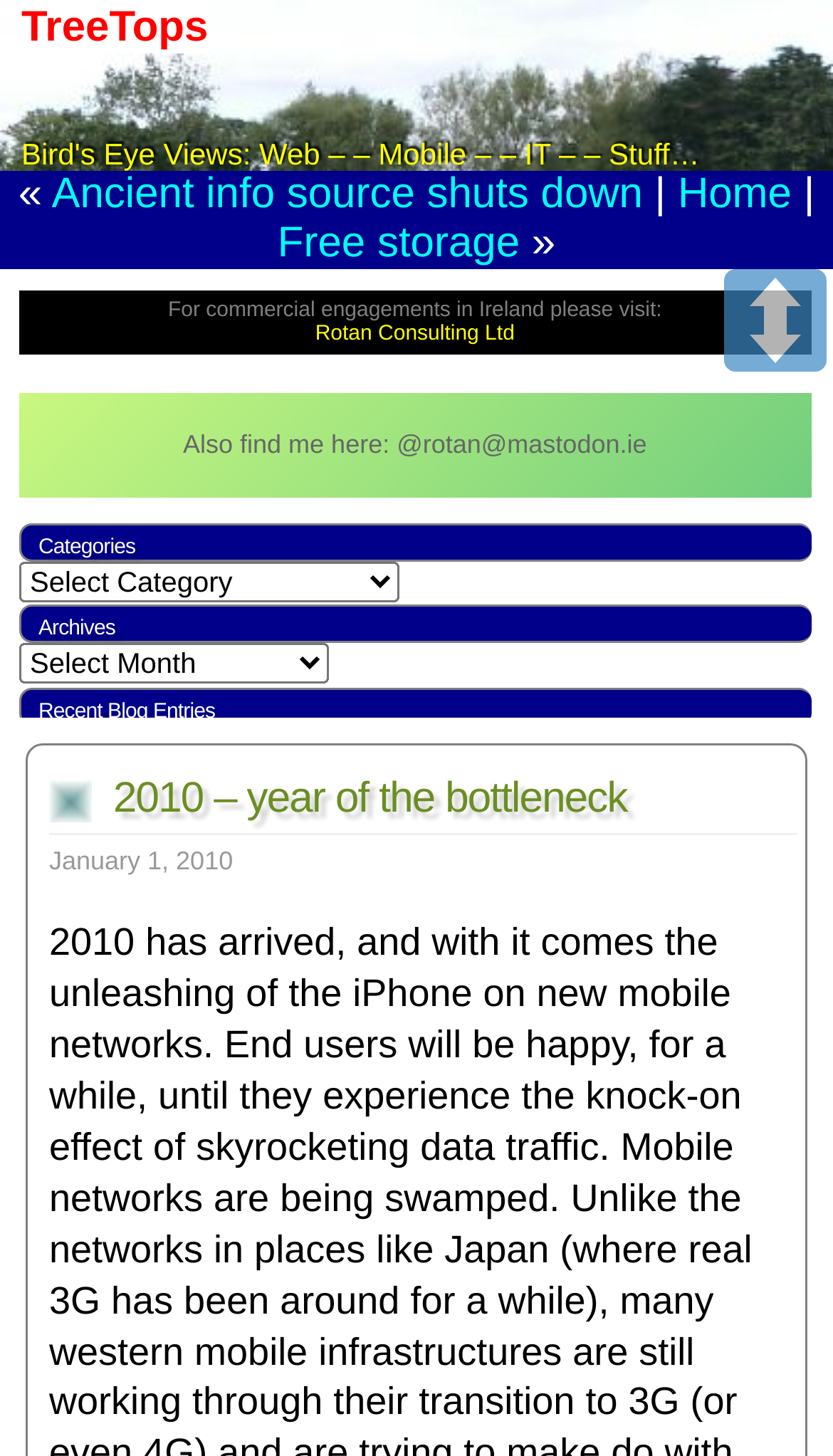Please specify the bounding box coordinates of the region to click in order to perform the following instruction: "Check the 'Archives' section".

[0.023, 0.416, 0.973, 0.442]